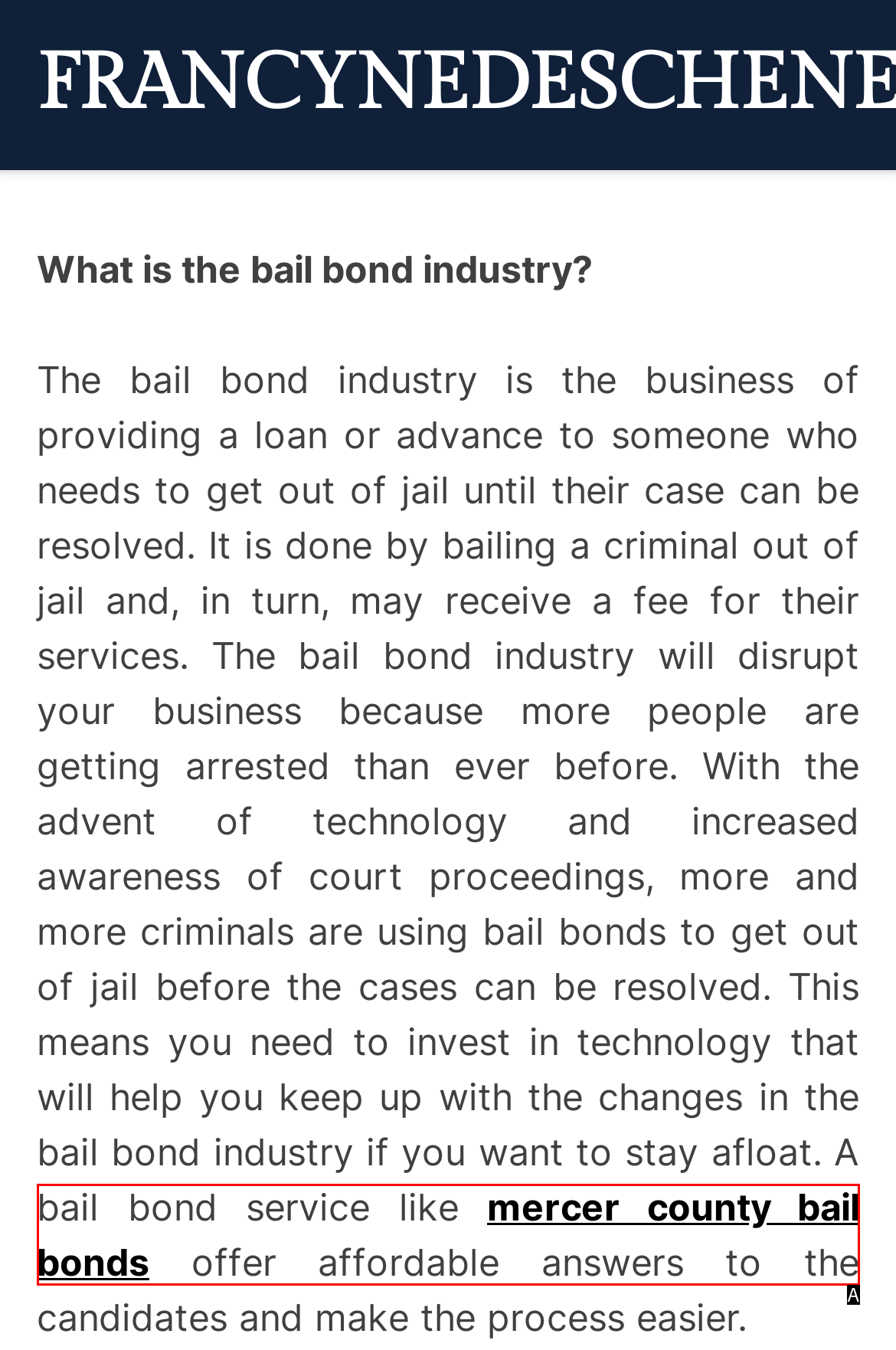Based on the description: Featured, find the HTML element that matches it. Provide your answer as the letter of the chosen option.

None